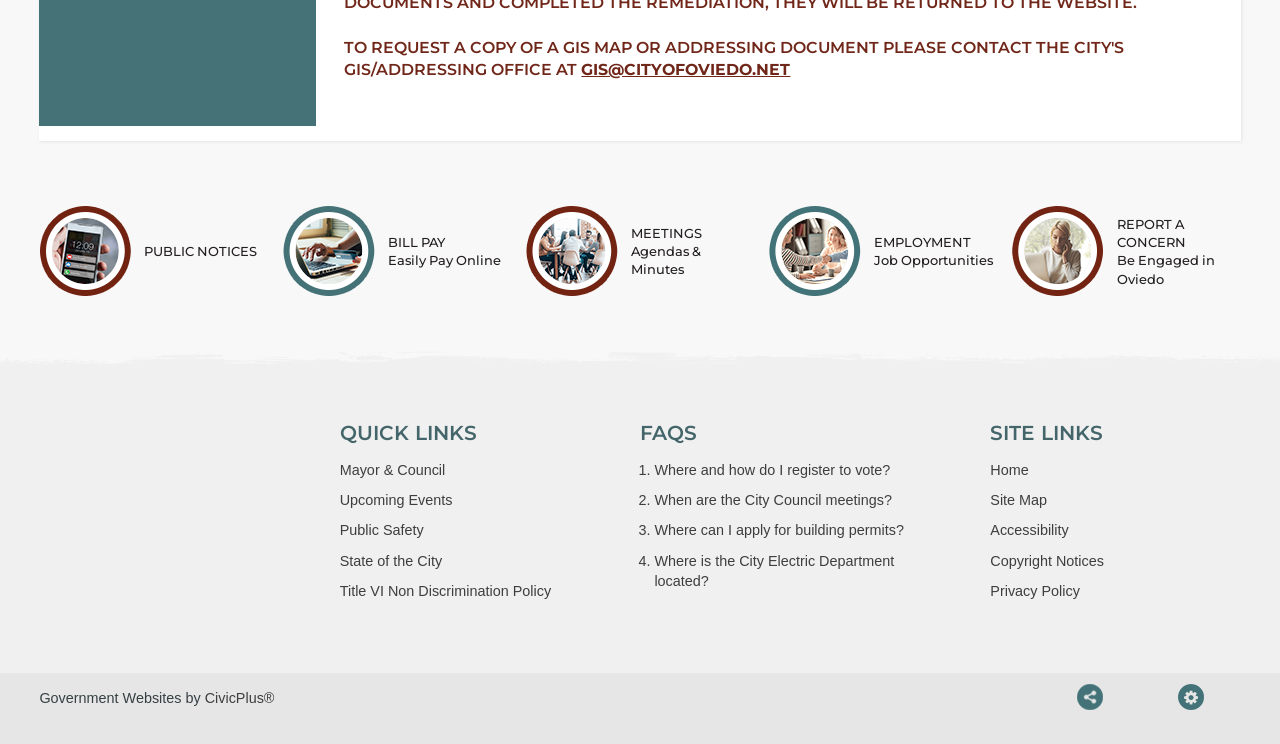Using the format (top-left x, top-left y, bottom-right x, bottom-right y), provide the bounding box coordinates for the described UI element. All values should be floating point numbers between 0 and 1: Copyright Notices

[0.774, 0.743, 0.862, 0.764]